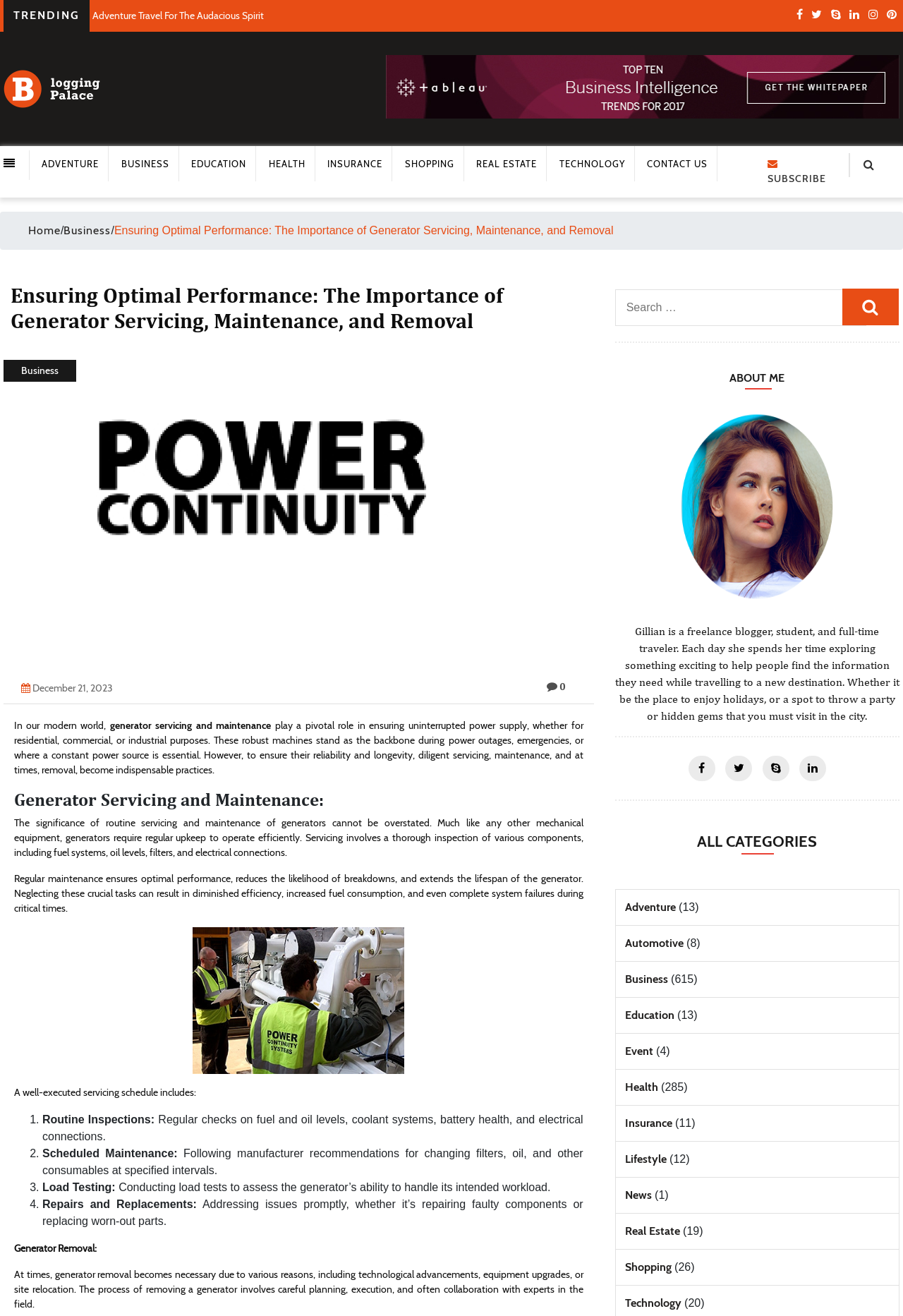Answer the question briefly using a single word or phrase: 
What is the purpose of load testing in generator maintenance?

Assessing the generator's ability to handle its intended workload